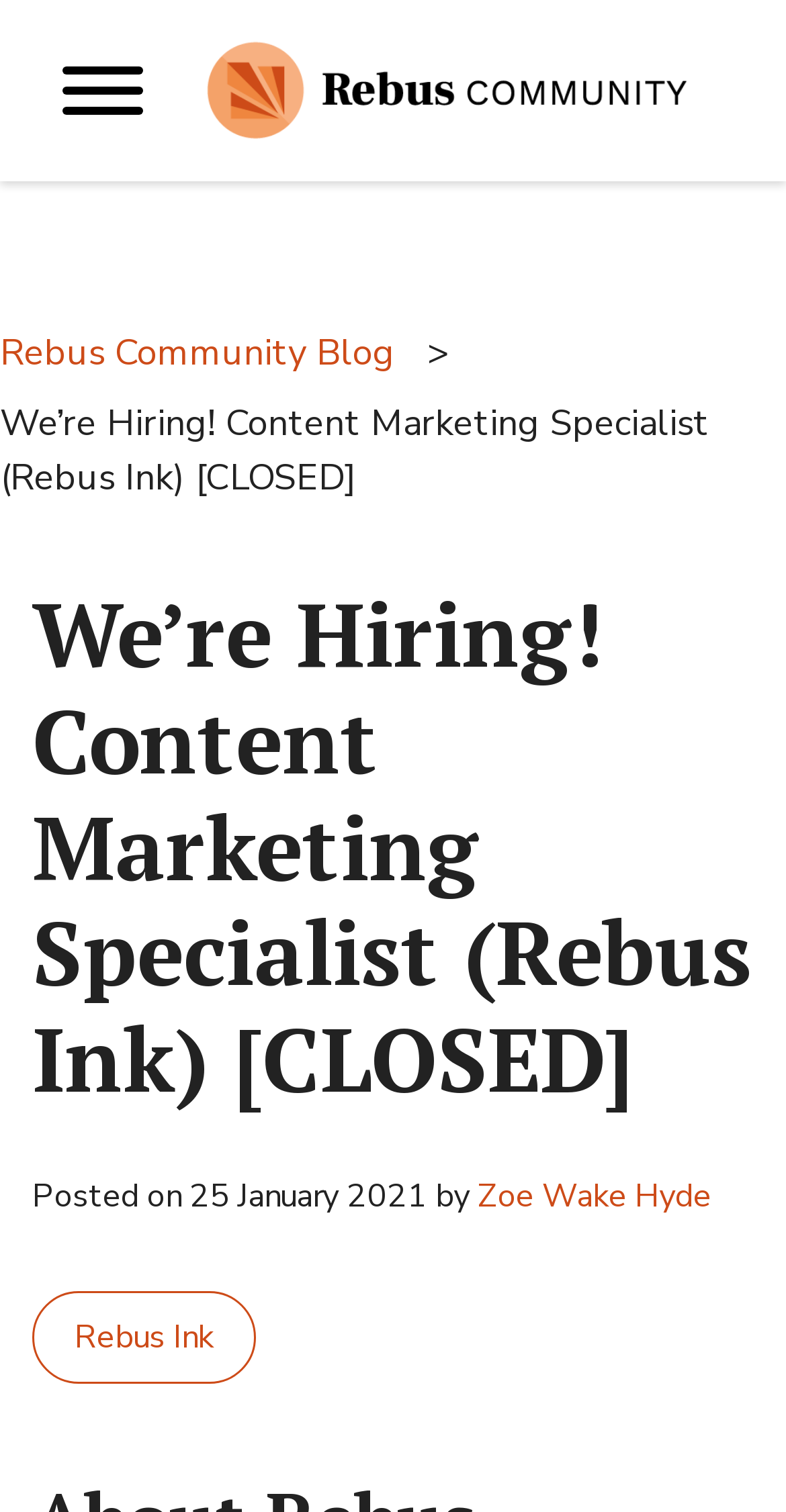What is the primary menu button's status?
Based on the image, give a one-word or short phrase answer.

Not expanded